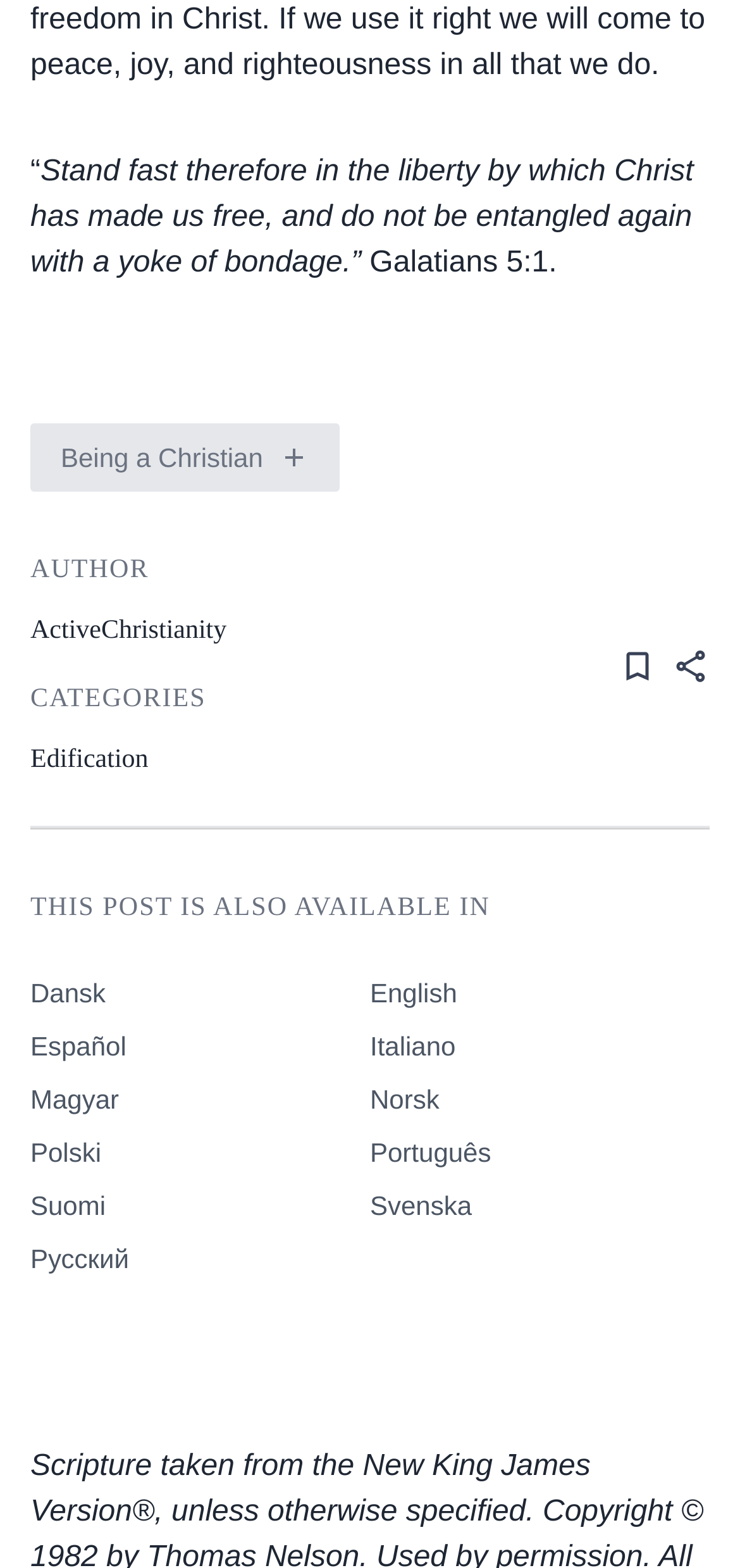Determine the bounding box coordinates of the region I should click to achieve the following instruction: "Click on the link 'English'". Ensure the bounding box coordinates are four float numbers between 0 and 1, i.e., [left, top, right, bottom].

[0.5, 0.621, 0.959, 0.655]